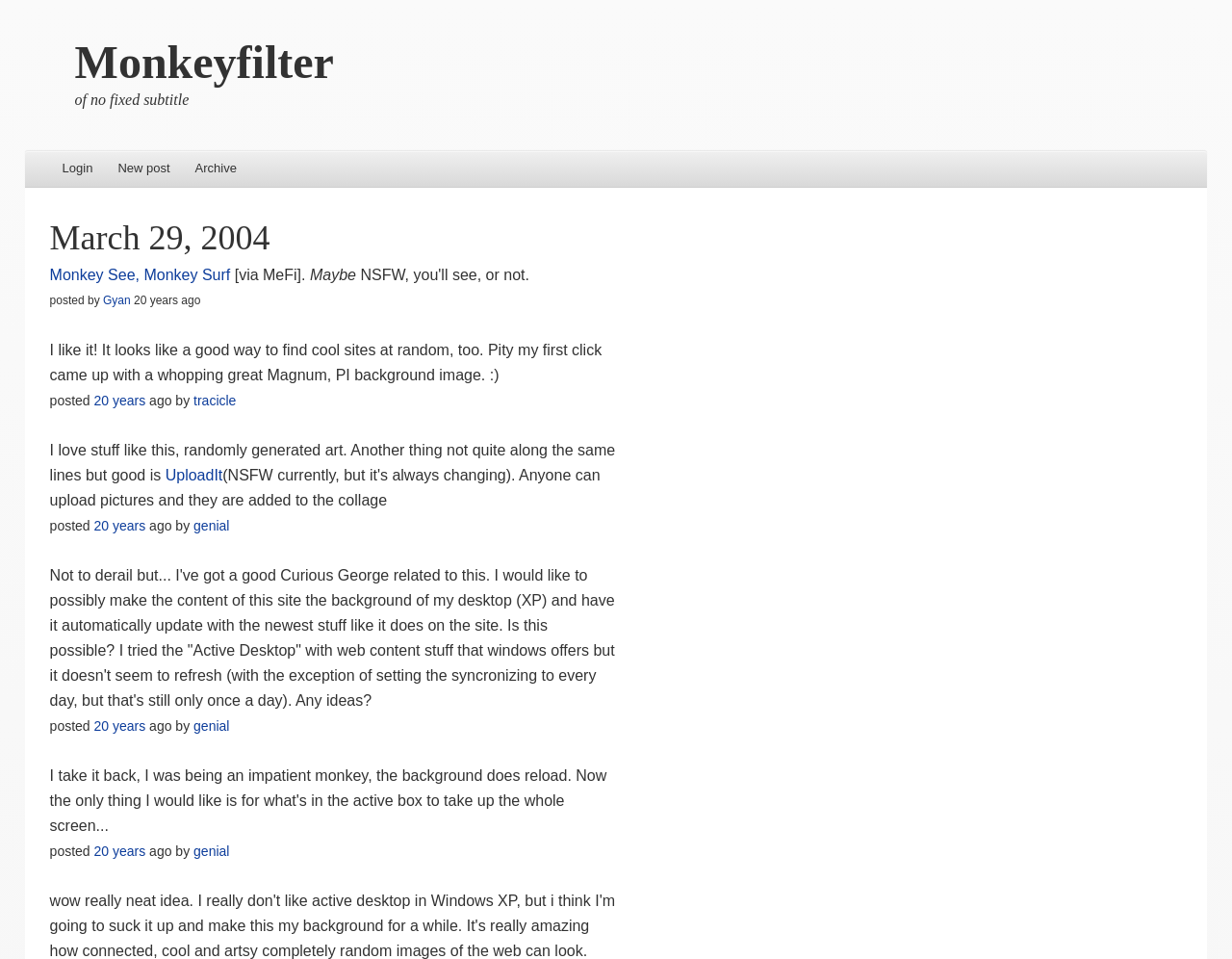Pinpoint the bounding box coordinates of the clickable area needed to execute the instruction: "Click on the 'New post' link". The coordinates should be specified as four float numbers between 0 and 1, i.e., [left, top, right, bottom].

[0.085, 0.156, 0.148, 0.195]